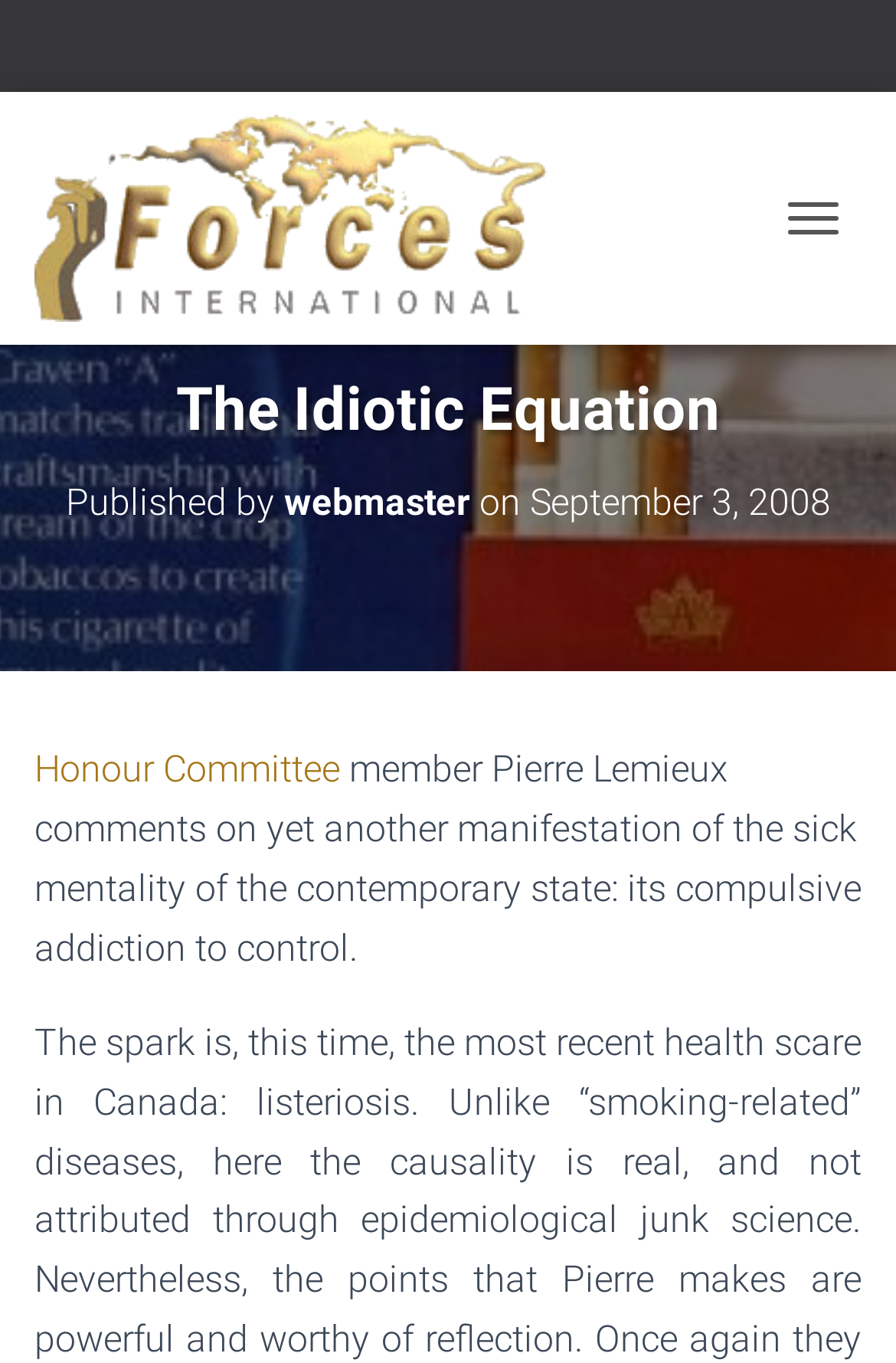What is the name of the committee?
Could you give a comprehensive explanation in response to this question?

I found the answer by looking at the link element with the text 'Honour Committee', which suggests that it is the name of the committee.